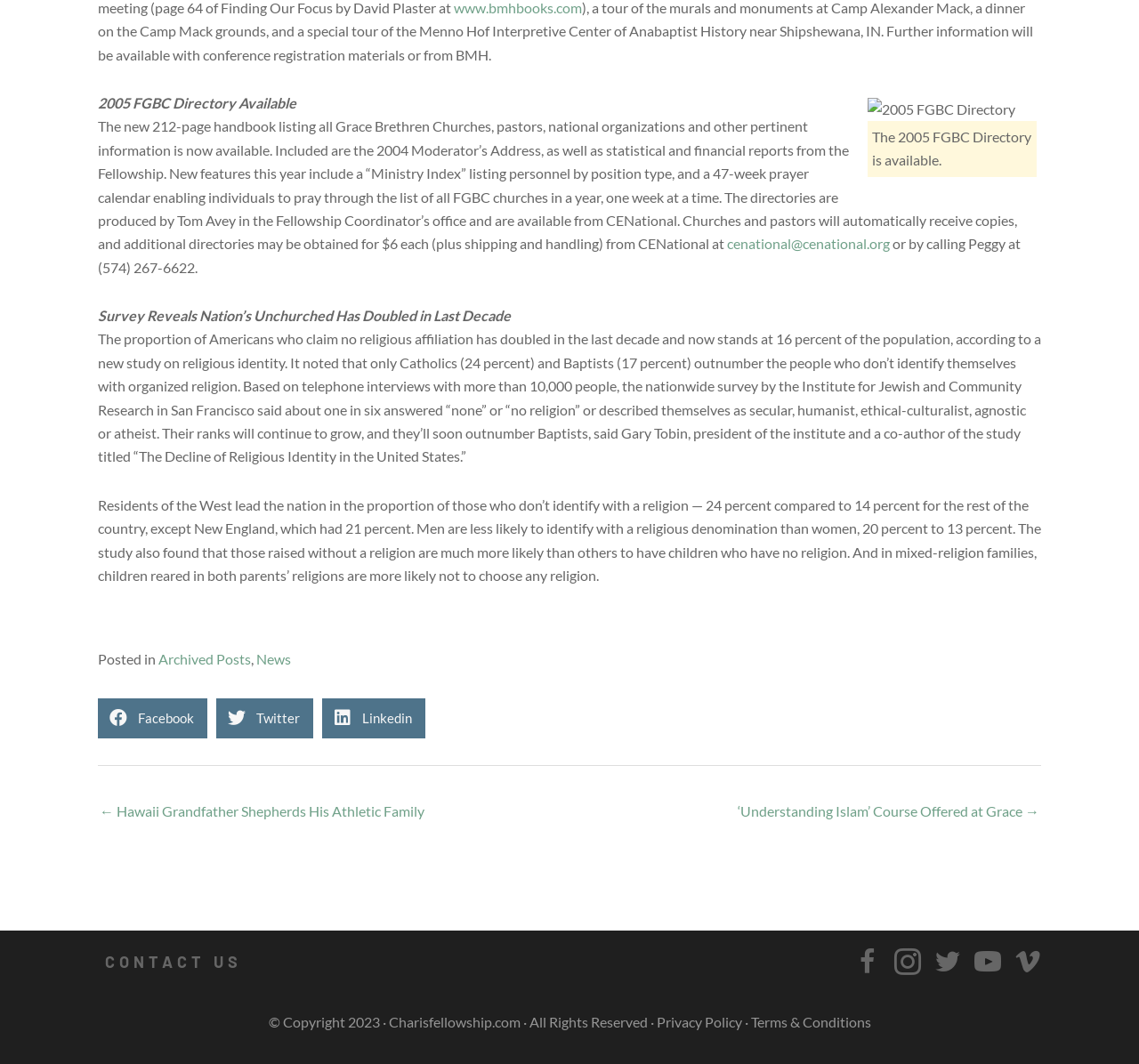Give a one-word or short phrase answer to this question: 
What is the title of the 2005 directory?

2005 FGBC Directory